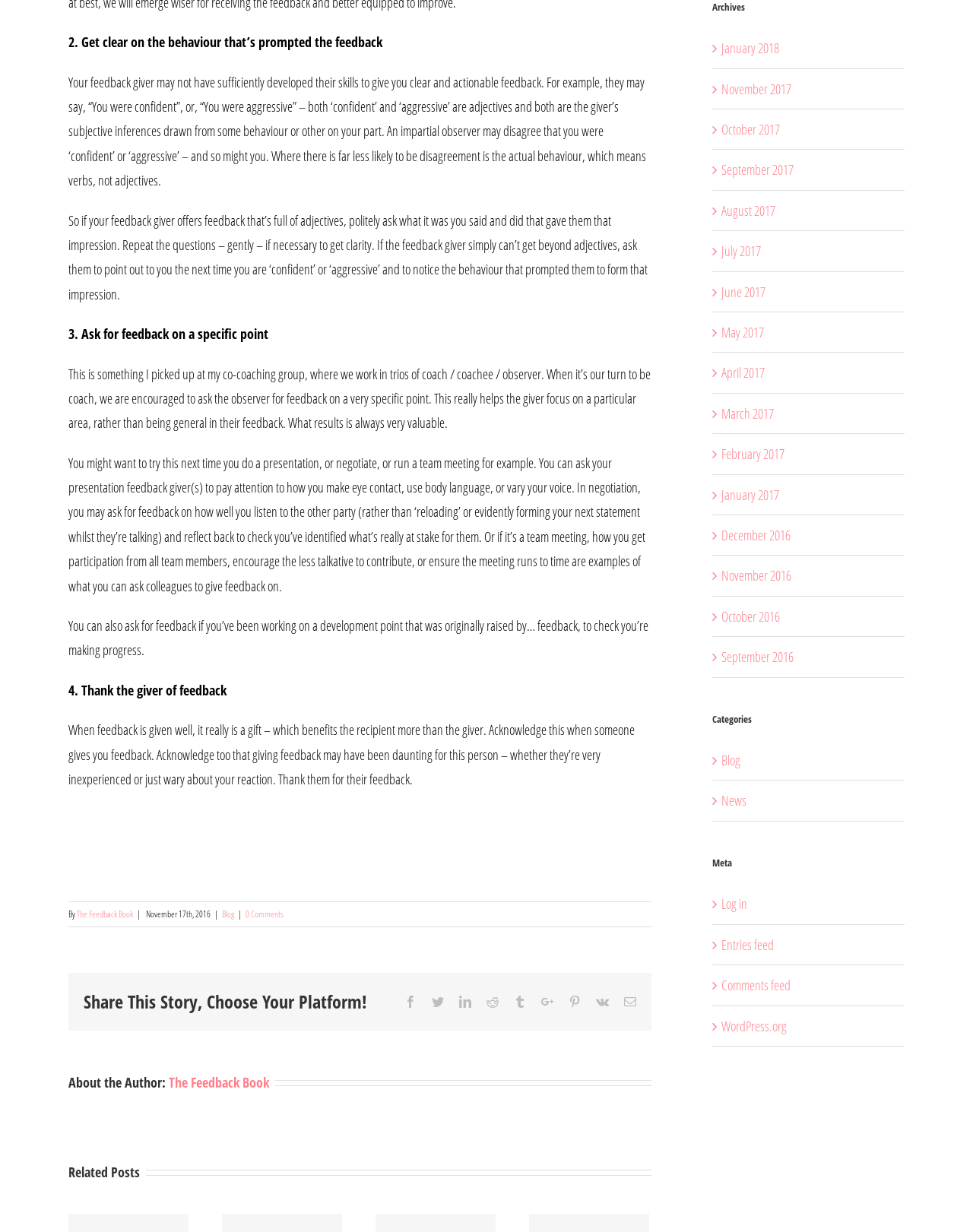What is the topic of the article?
Offer a detailed and exhaustive answer to the question.

The topic of the article can be inferred from the content of the webpage, which discusses how to receive and give feedback effectively. The article provides tips and suggestions on how to ask for feedback, how to give feedback, and how to respond to feedback.